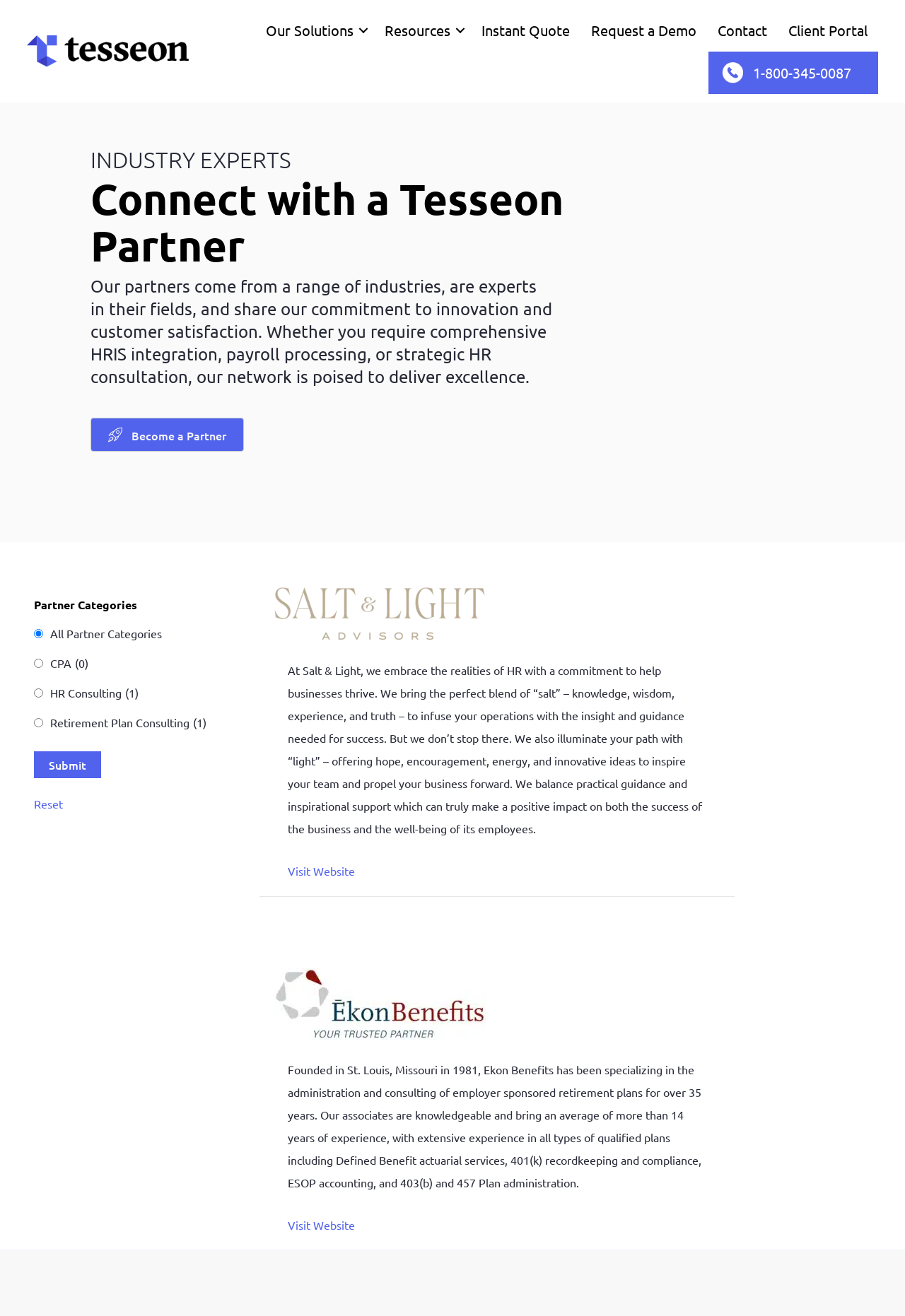Please indicate the bounding box coordinates of the element's region to be clicked to achieve the instruction: "Request a demo". Provide the coordinates as four float numbers between 0 and 1, i.e., [left, top, right, bottom].

[0.642, 0.007, 0.781, 0.039]